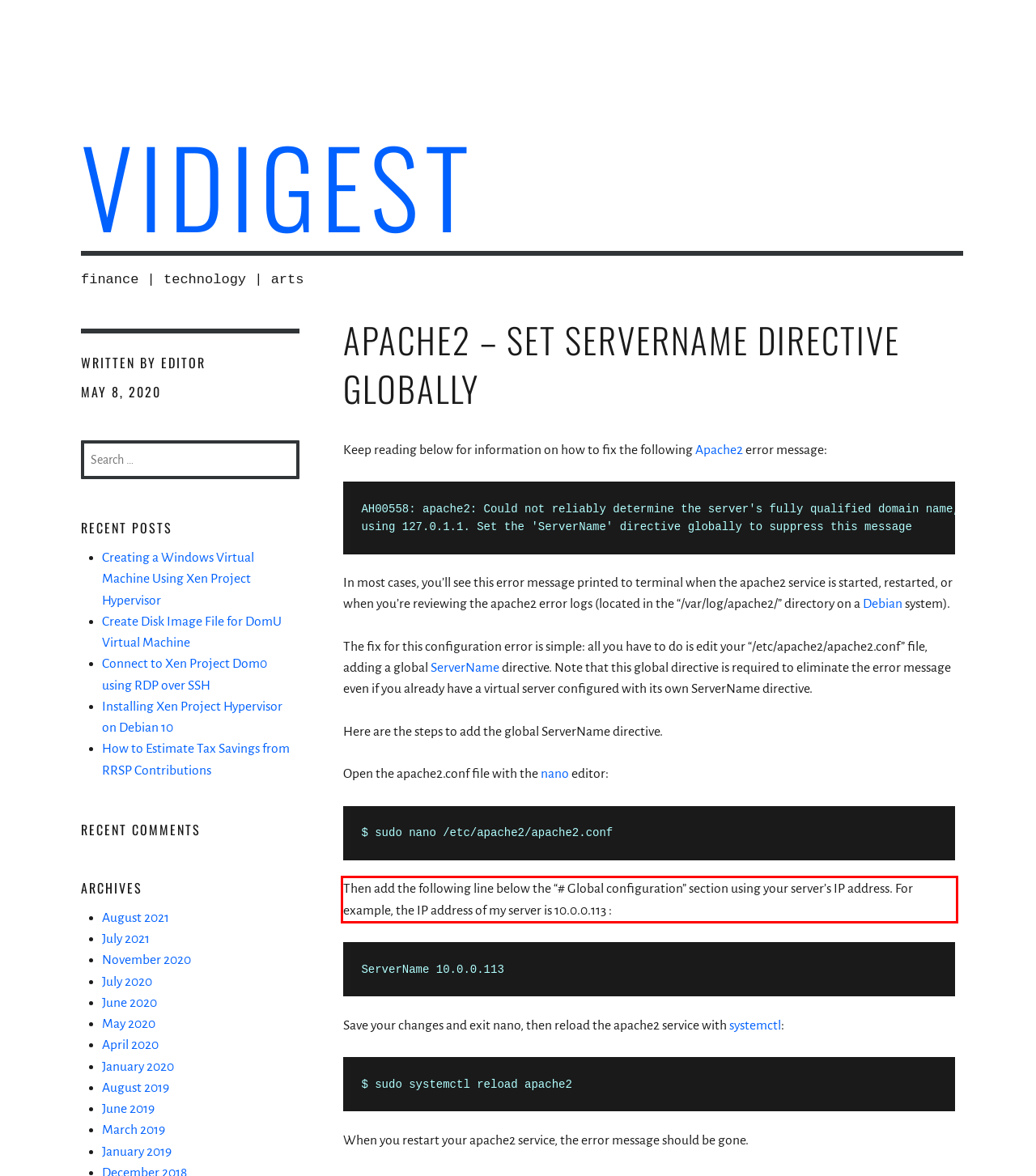You are presented with a webpage screenshot featuring a red bounding box. Perform OCR on the text inside the red bounding box and extract the content.

Then add the following line below the “# Global configuration” section using your server’s IP address. For example, the IP address of my server is 10.0.0.113 :